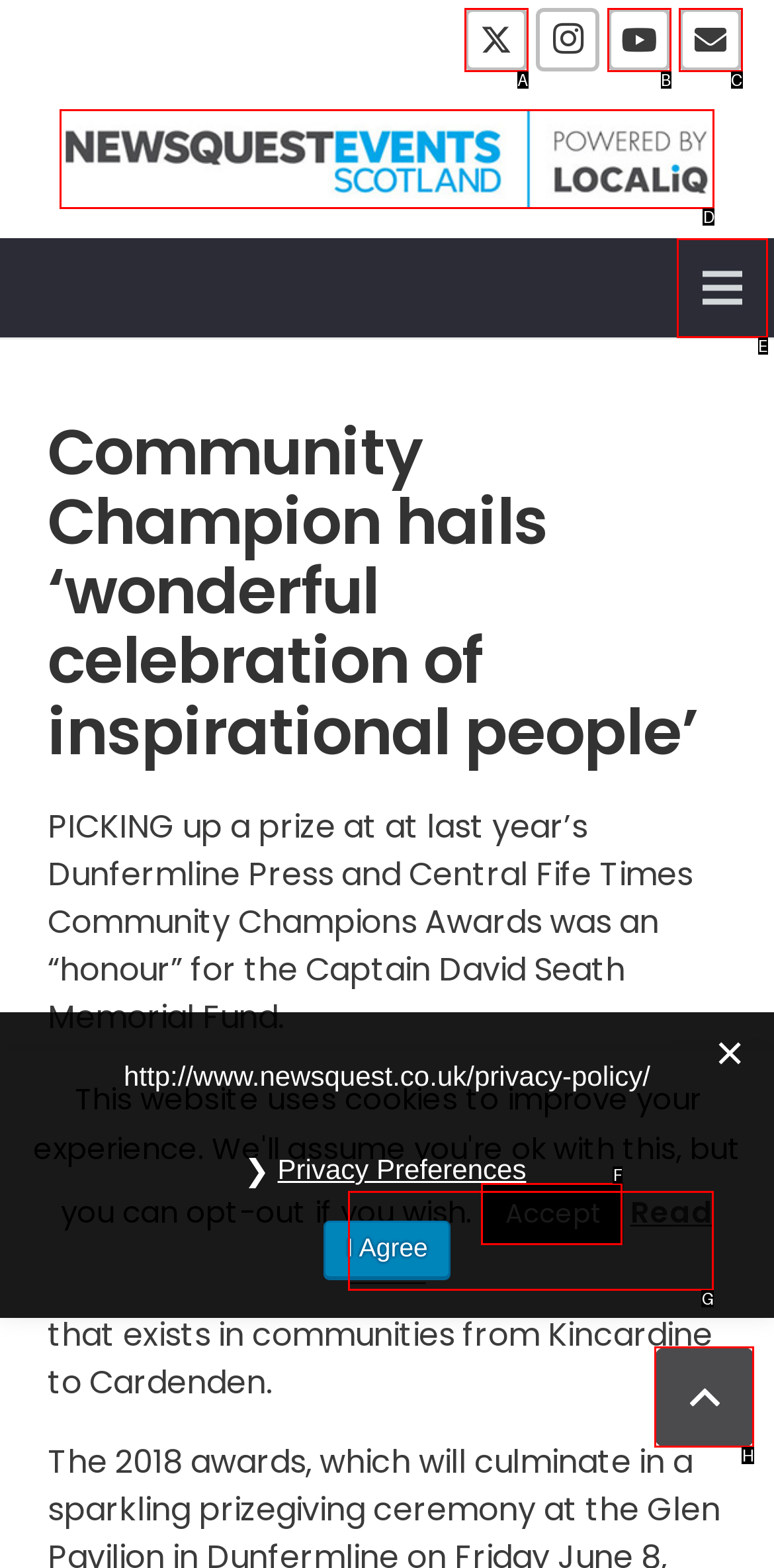Which choice should you pick to execute the task: Click Back to top
Respond with the letter associated with the correct option only.

H